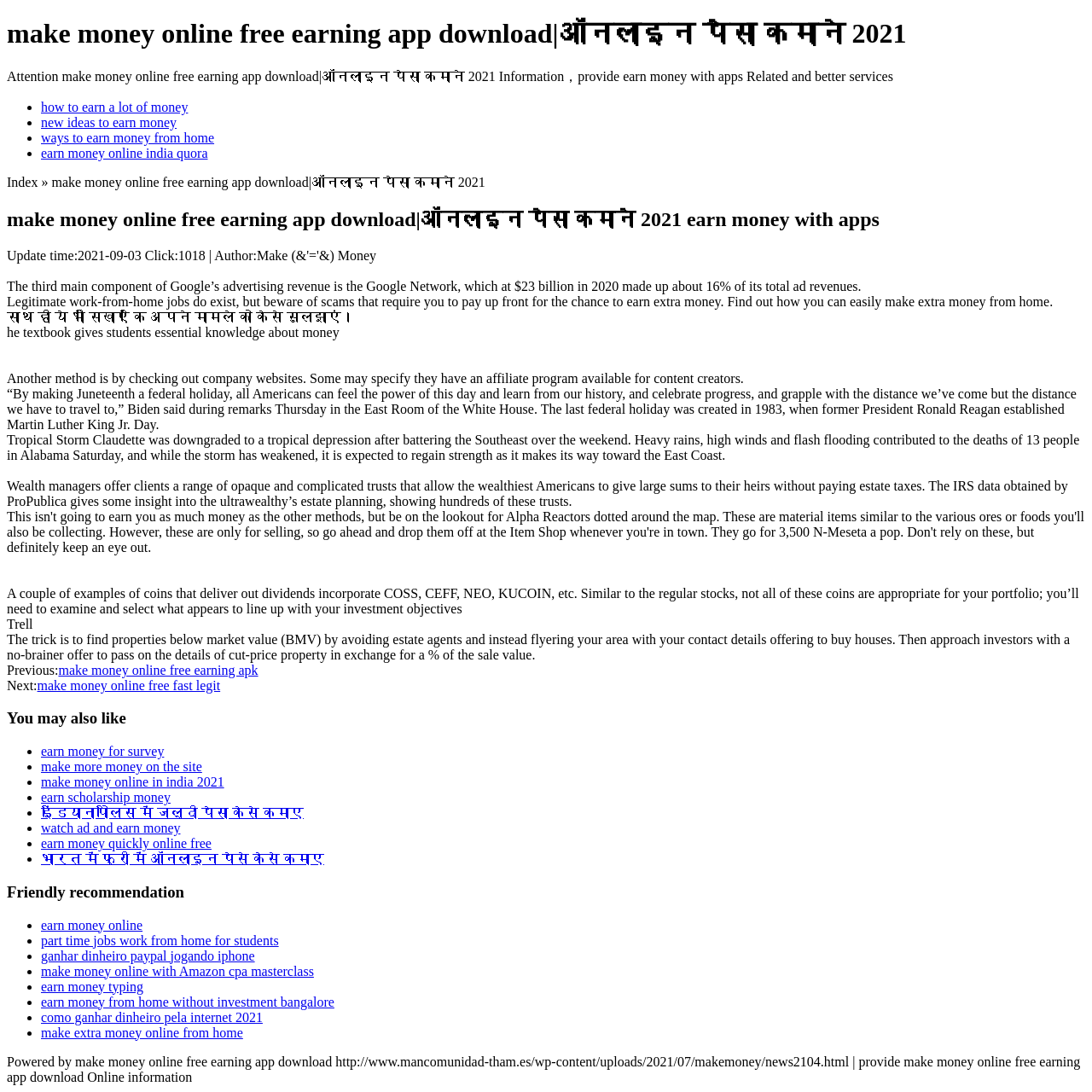Identify the coordinates of the bounding box for the element that must be clicked to accomplish the instruction: "click earn money online india quora".

[0.038, 0.133, 0.19, 0.147]